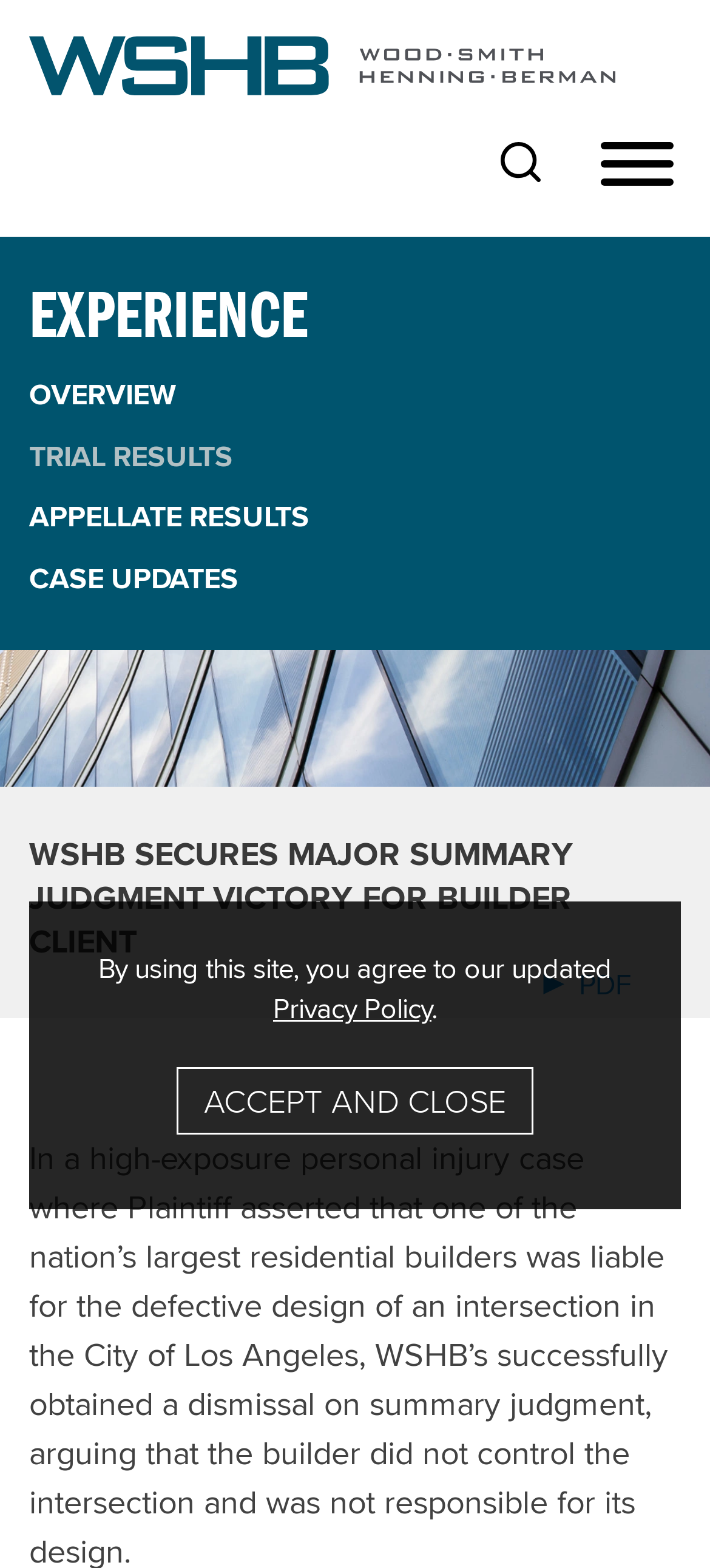Provide the bounding box coordinates for the area that should be clicked to complete the instruction: "view overview".

[0.041, 0.238, 0.249, 0.265]